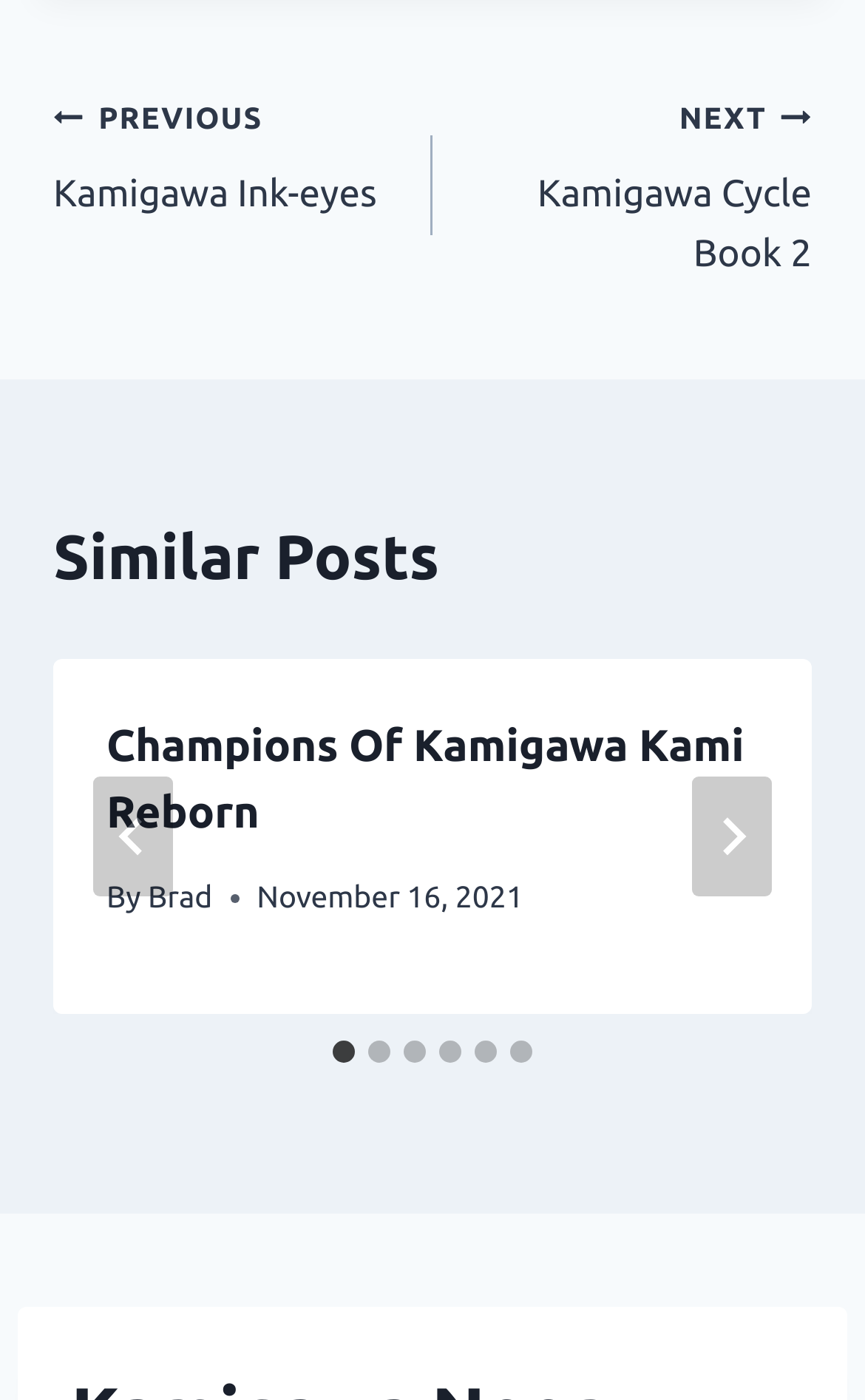What is the author of the article?
Respond with a short answer, either a single word or a phrase, based on the image.

Brad